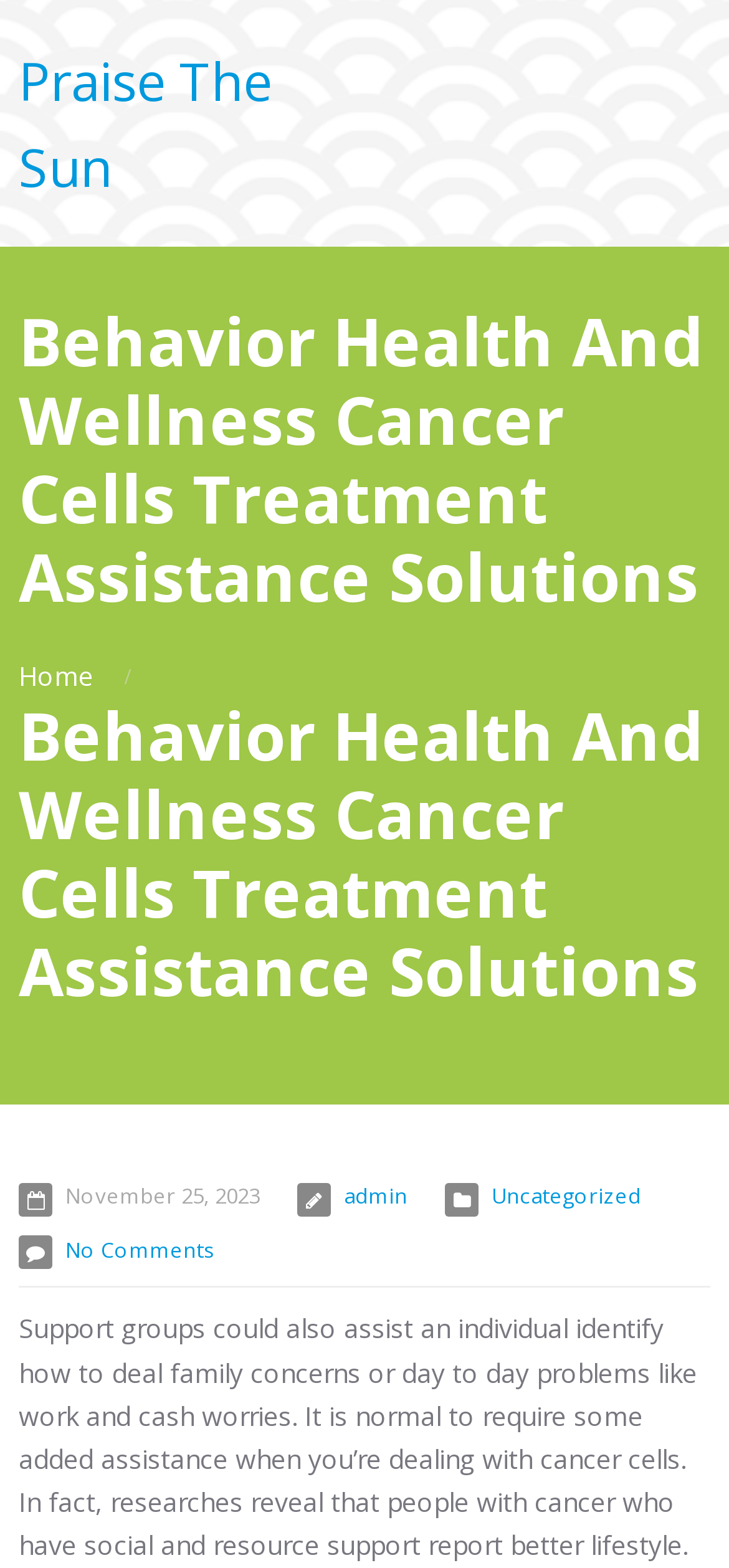Provide your answer in a single word or phrase: 
What type of assistance is being discussed?

Cancer cells treatment